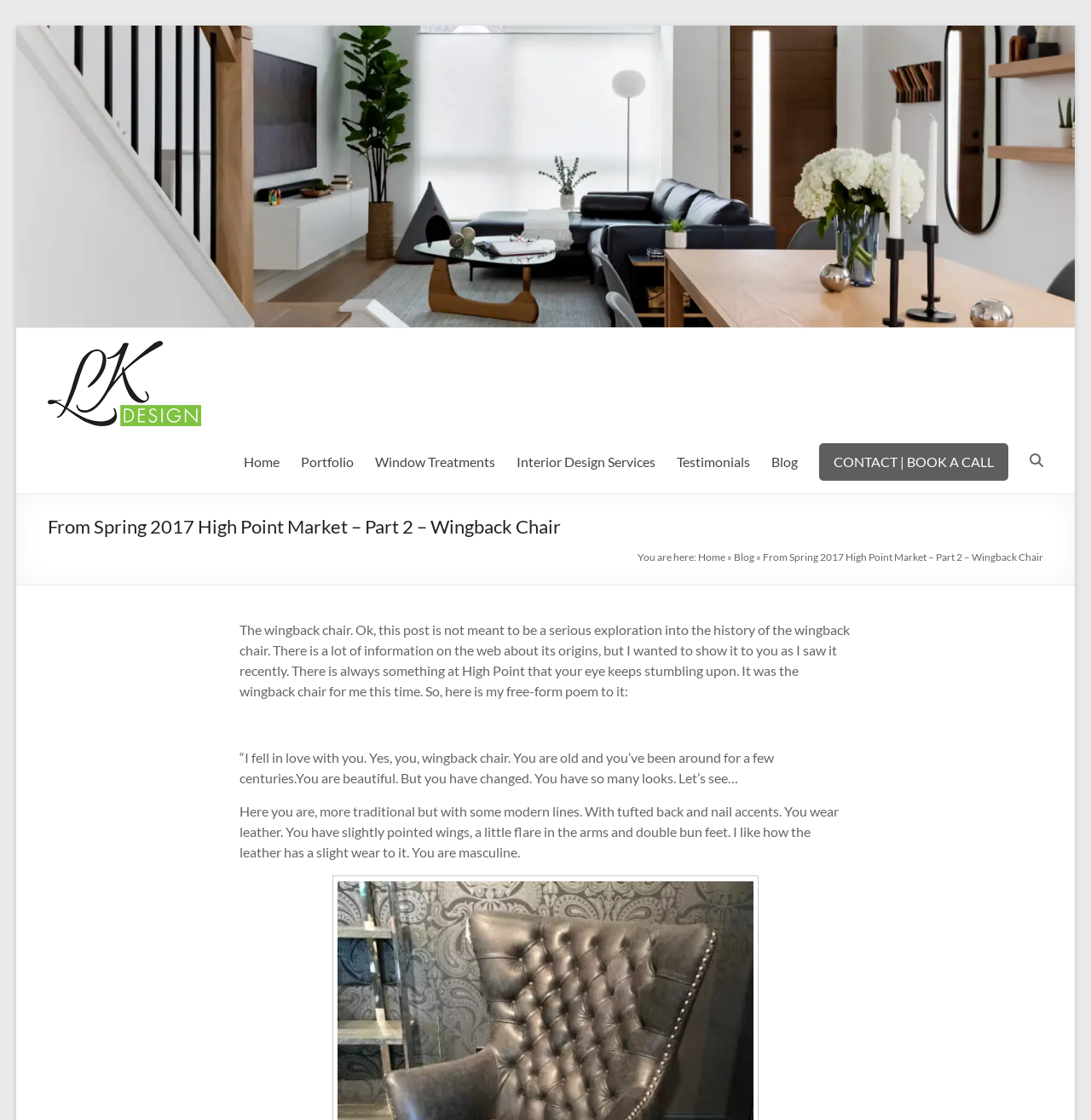Find the bounding box coordinates of the element to click in order to complete the given instruction: "Search for something."

None